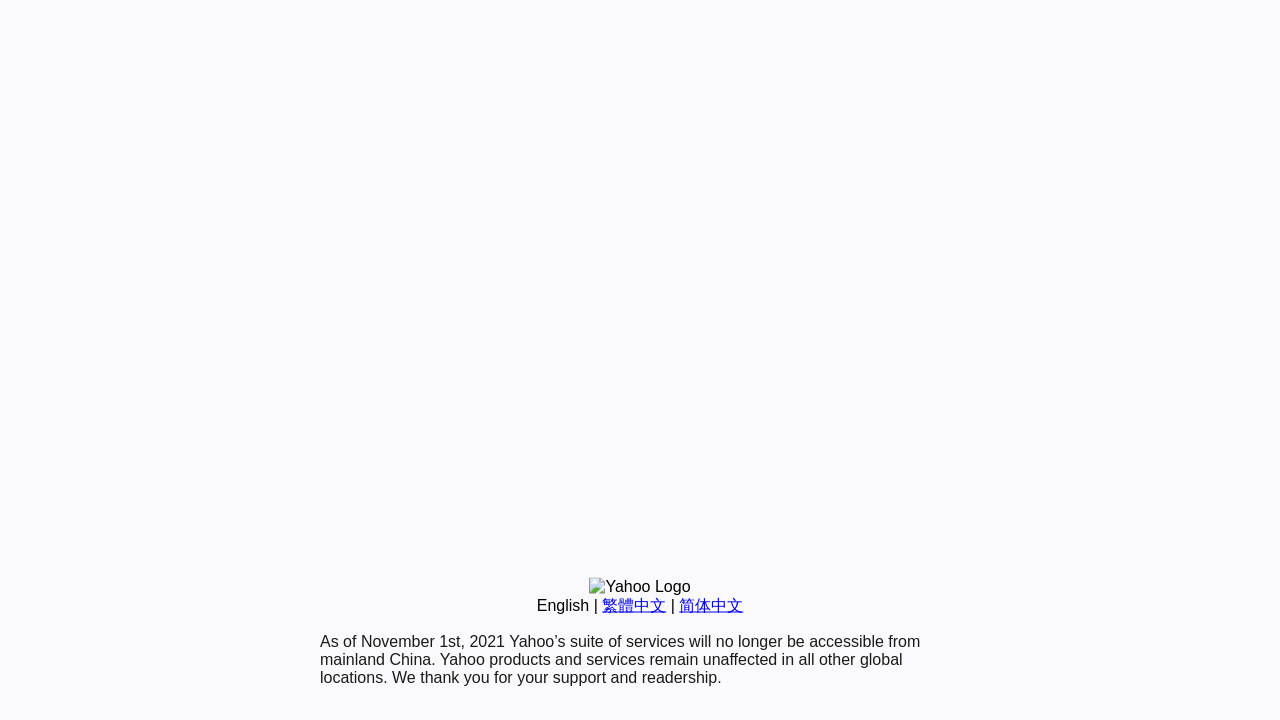Please determine the bounding box coordinates for the UI element described here. Use the format (top-left x, top-left y, bottom-right x, bottom-right y) with values bounded between 0 and 1: 繁體中文

[0.47, 0.828, 0.52, 0.852]